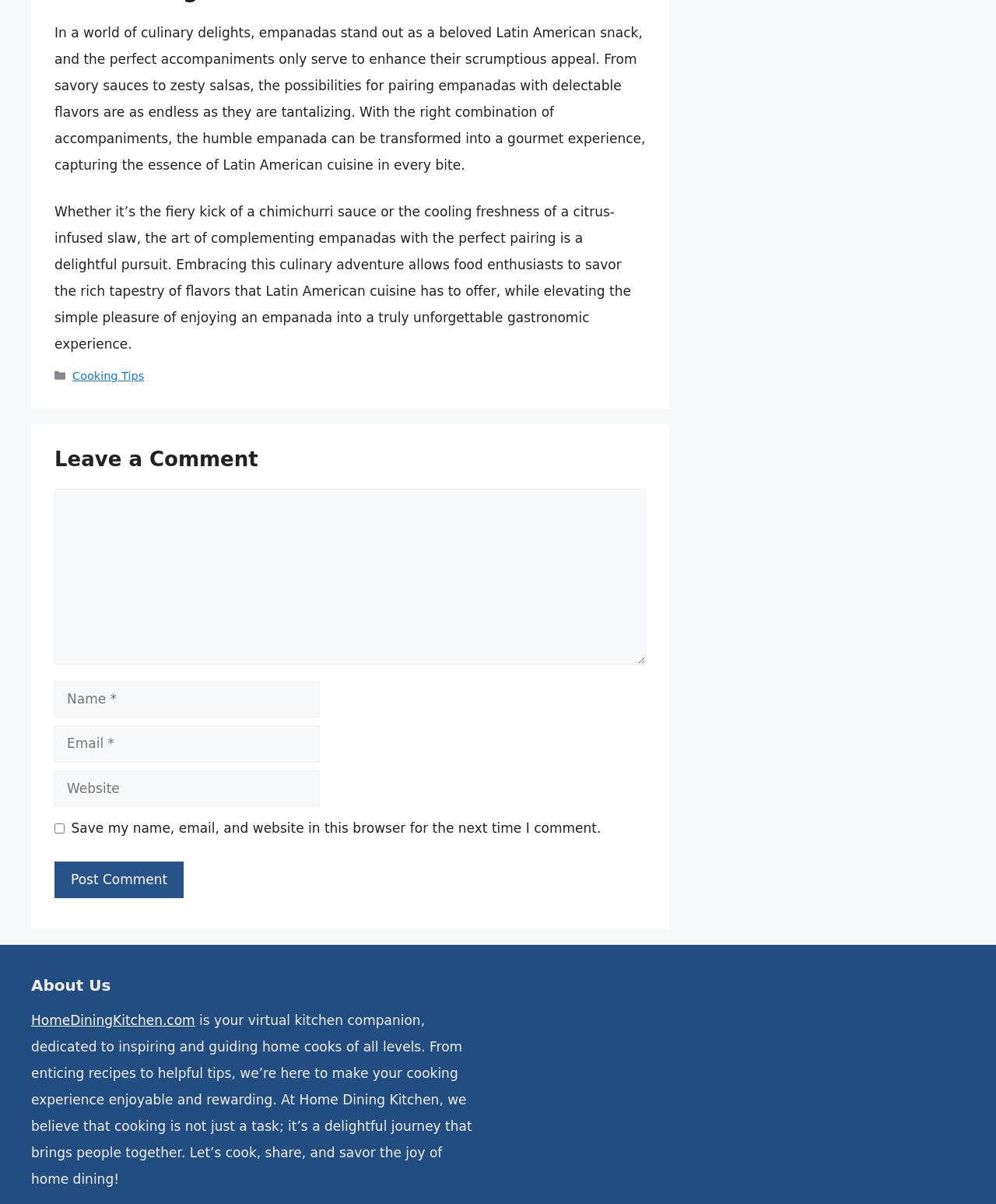Indicate the bounding box coordinates of the element that needs to be clicked to satisfy the following instruction: "Leave a comment". The coordinates should be four float numbers between 0 and 1, i.e., [left, top, right, bottom].

[0.055, 0.371, 0.648, 0.393]